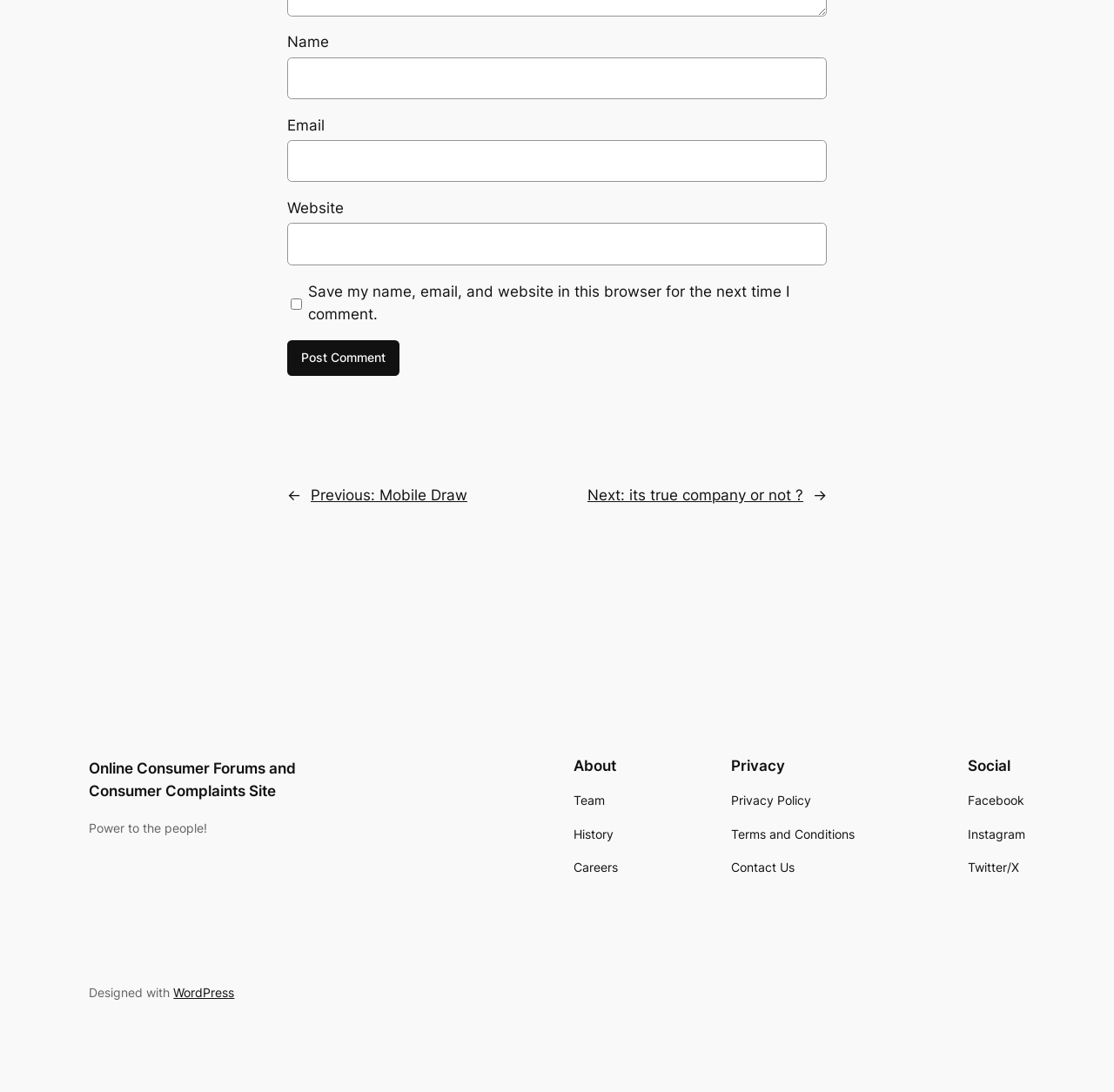What platform was used to design this website?
Identify the answer in the screenshot and reply with a single word or phrase.

WordPress